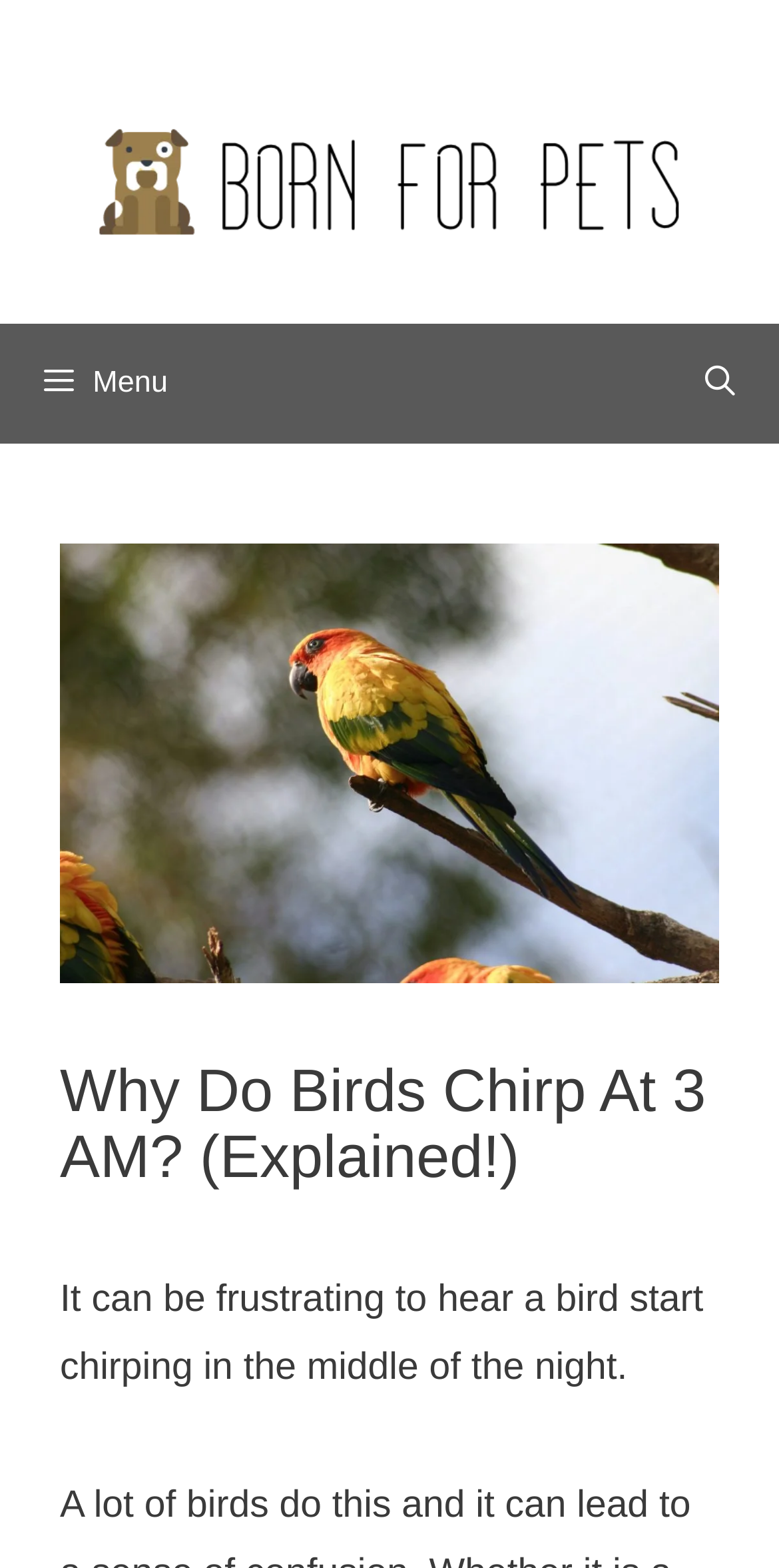Elaborate on the webpage's design and content in a detailed caption.

The webpage is about understanding why birds chirp at 3 AM. At the top of the page, there is a banner with the site's name, "Born For Pets", accompanied by an image with the same name. Below the banner, there is a navigation menu labeled "Primary" that spans the entire width of the page. Within the navigation menu, there is a link to open a search bar on the right side, and a button with a menu icon on the left side.

Below the navigation menu, there is a large image related to the topic "why do birds chirp at 3am". Above the image, there is a header section with a heading that reads "Why Do Birds Chirp At 3 AM? (Explained!)". Below the image, there is a paragraph of text that summarizes the frustration of hearing birds chirp in the middle of the night.